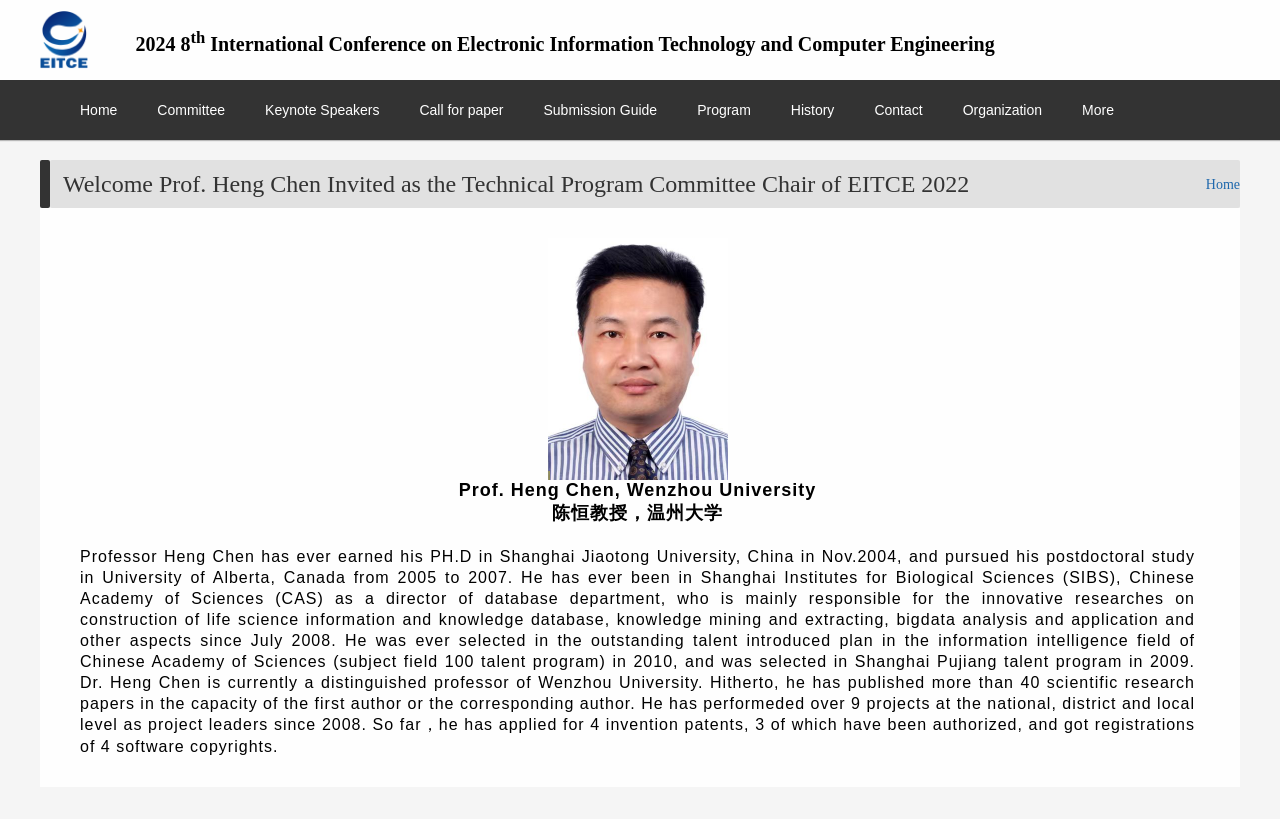Locate the bounding box coordinates of the element that should be clicked to execute the following instruction: "View the keynote speakers".

[0.191, 0.098, 0.312, 0.171]